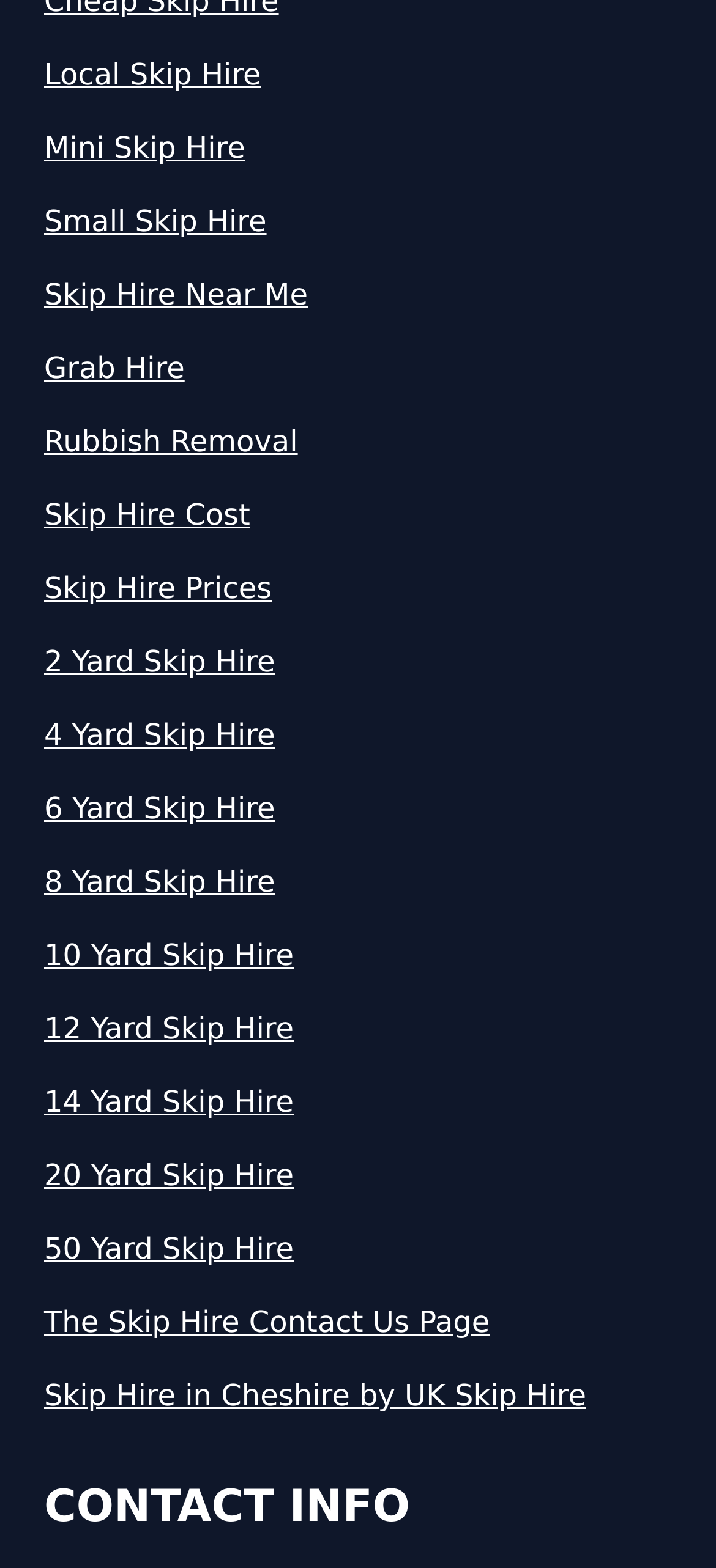Using the element description provided, determine the bounding box coordinates in the format (top-left x, top-left y, bottom-right x, bottom-right y). Ensure that all values are floating point numbers between 0 and 1. Element description: Best Self

None